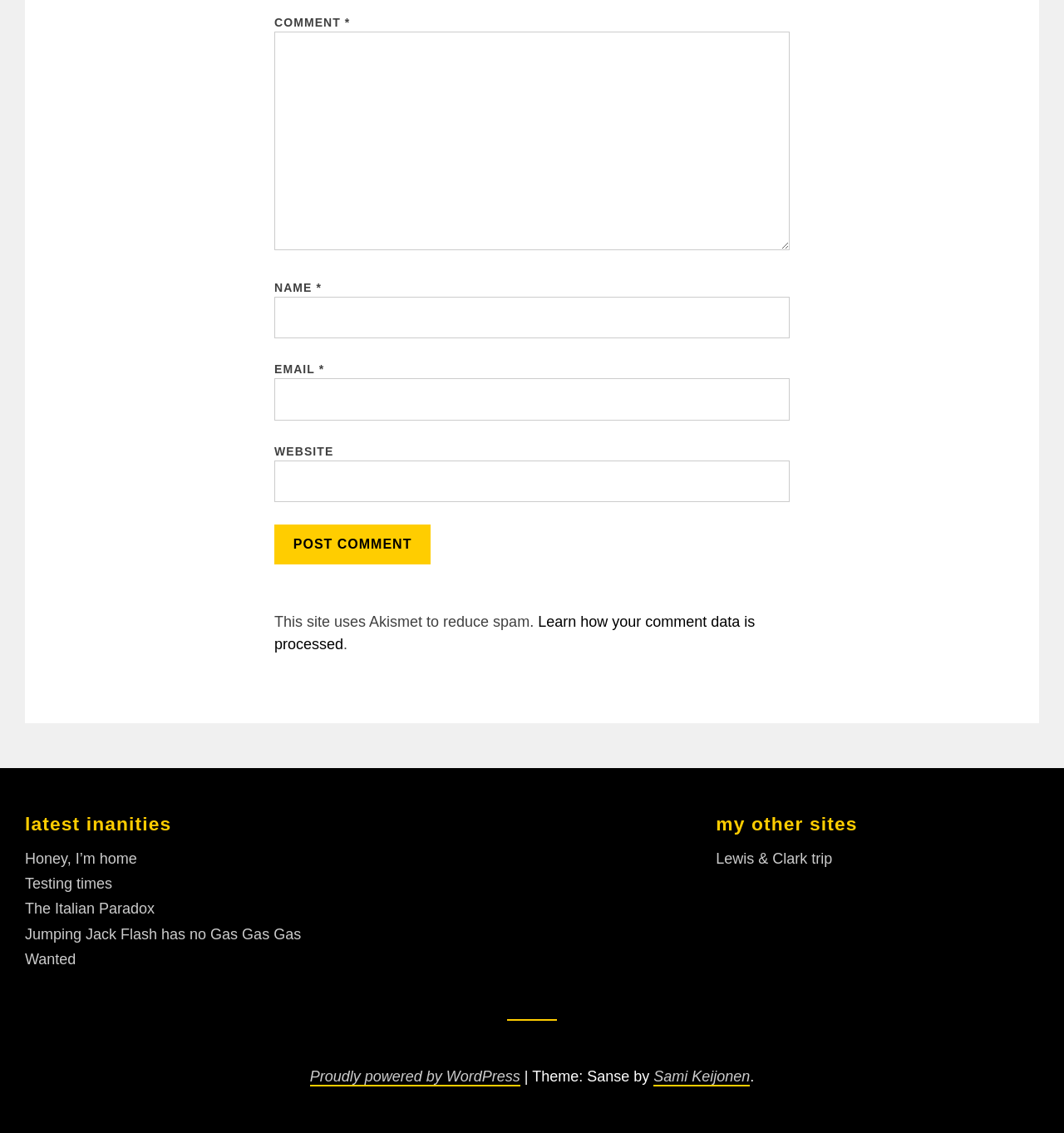Could you highlight the region that needs to be clicked to execute the instruction: "Enter a comment"?

[0.258, 0.028, 0.742, 0.221]